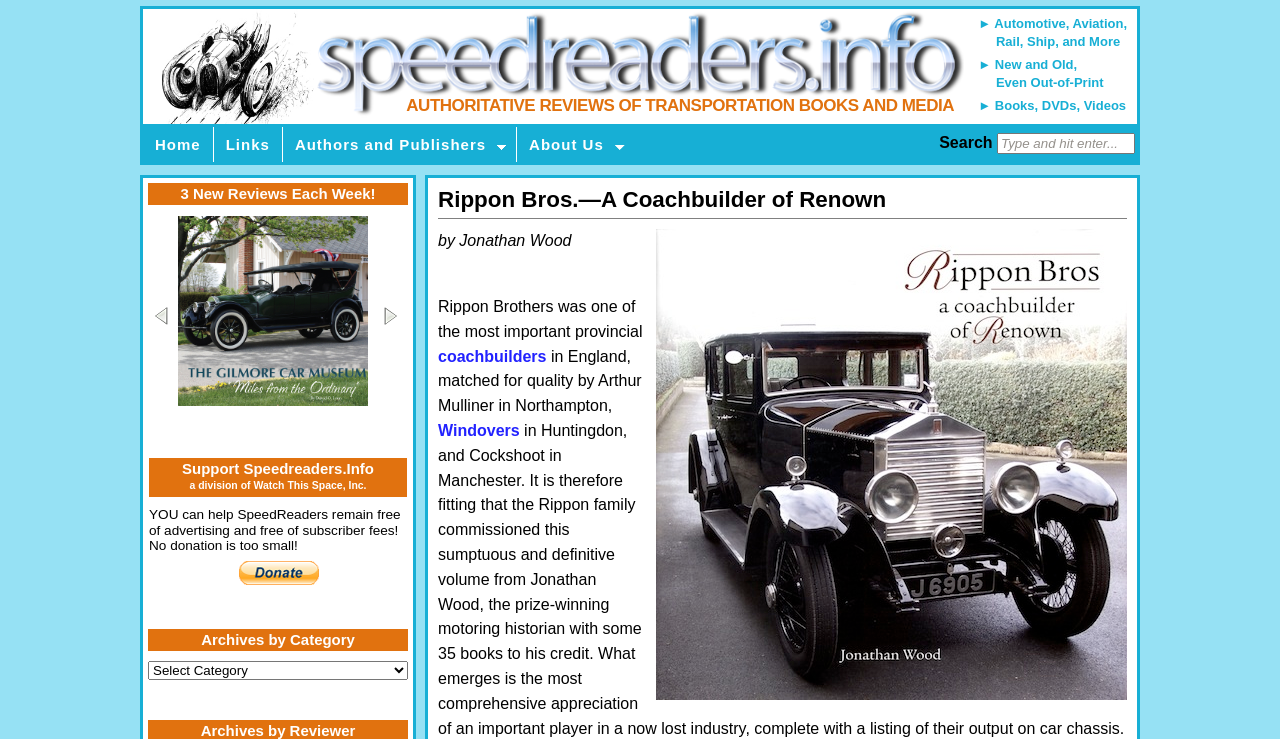Identify the bounding box coordinates of the area that should be clicked in order to complete the given instruction: "Select an archive category". The bounding box coordinates should be four float numbers between 0 and 1, i.e., [left, top, right, bottom].

[0.116, 0.894, 0.319, 0.92]